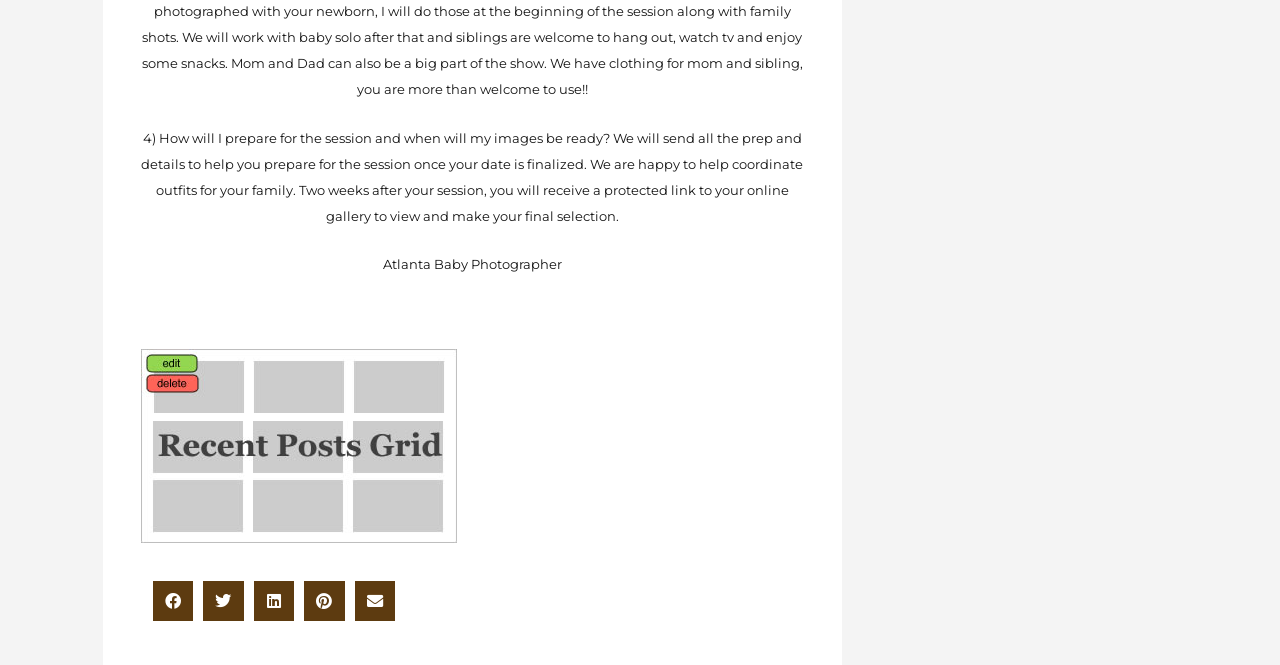How long after the session will the images be ready?
Provide a well-explained and detailed answer to the question.

According to the text 'Two weeks after your session, you will receive a protected link to your online gallery to view and make your final selection.', it can be inferred that the images will be ready two weeks after the session.